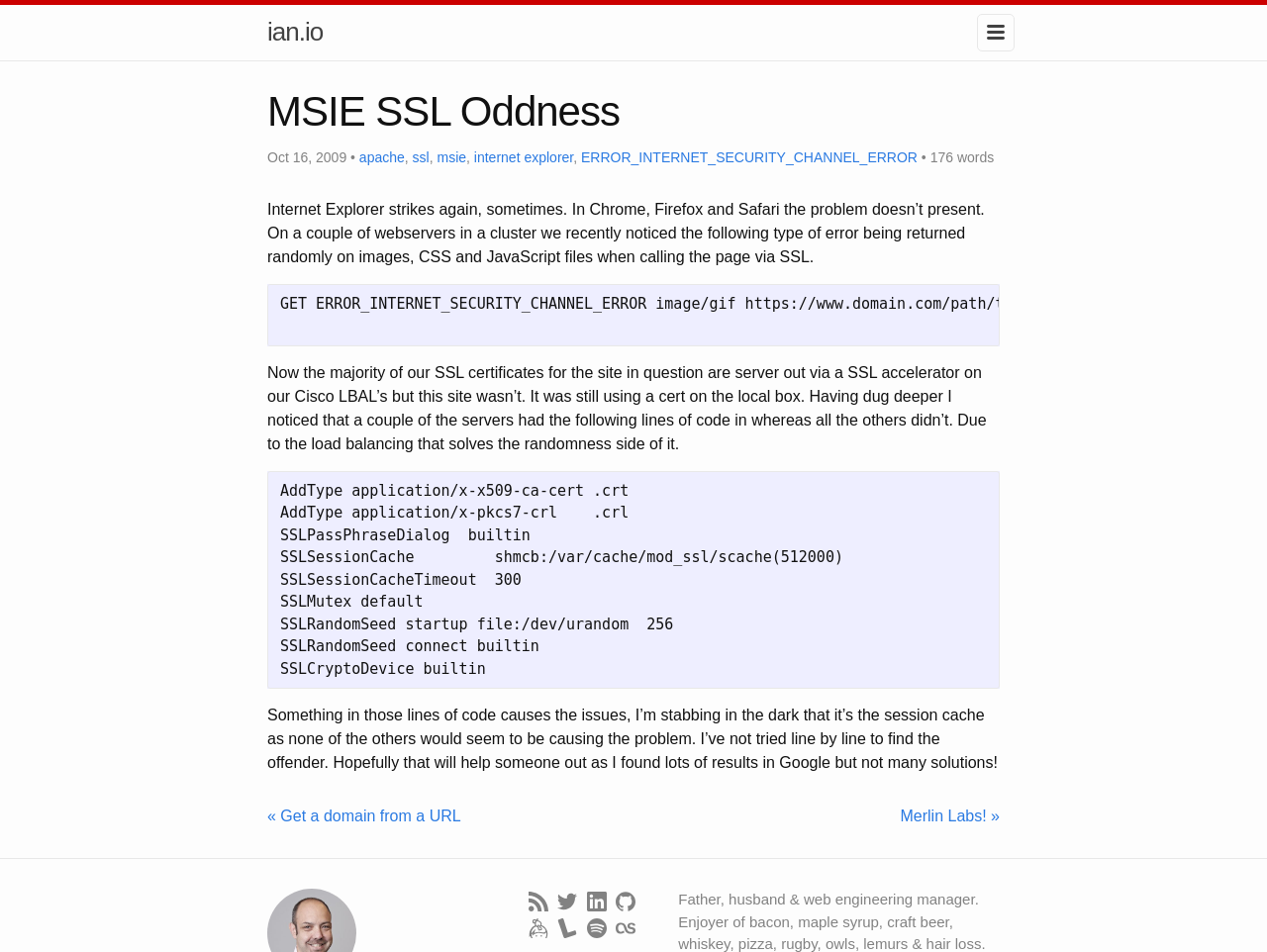What is the headline of the webpage?

MSIE SSL Oddness